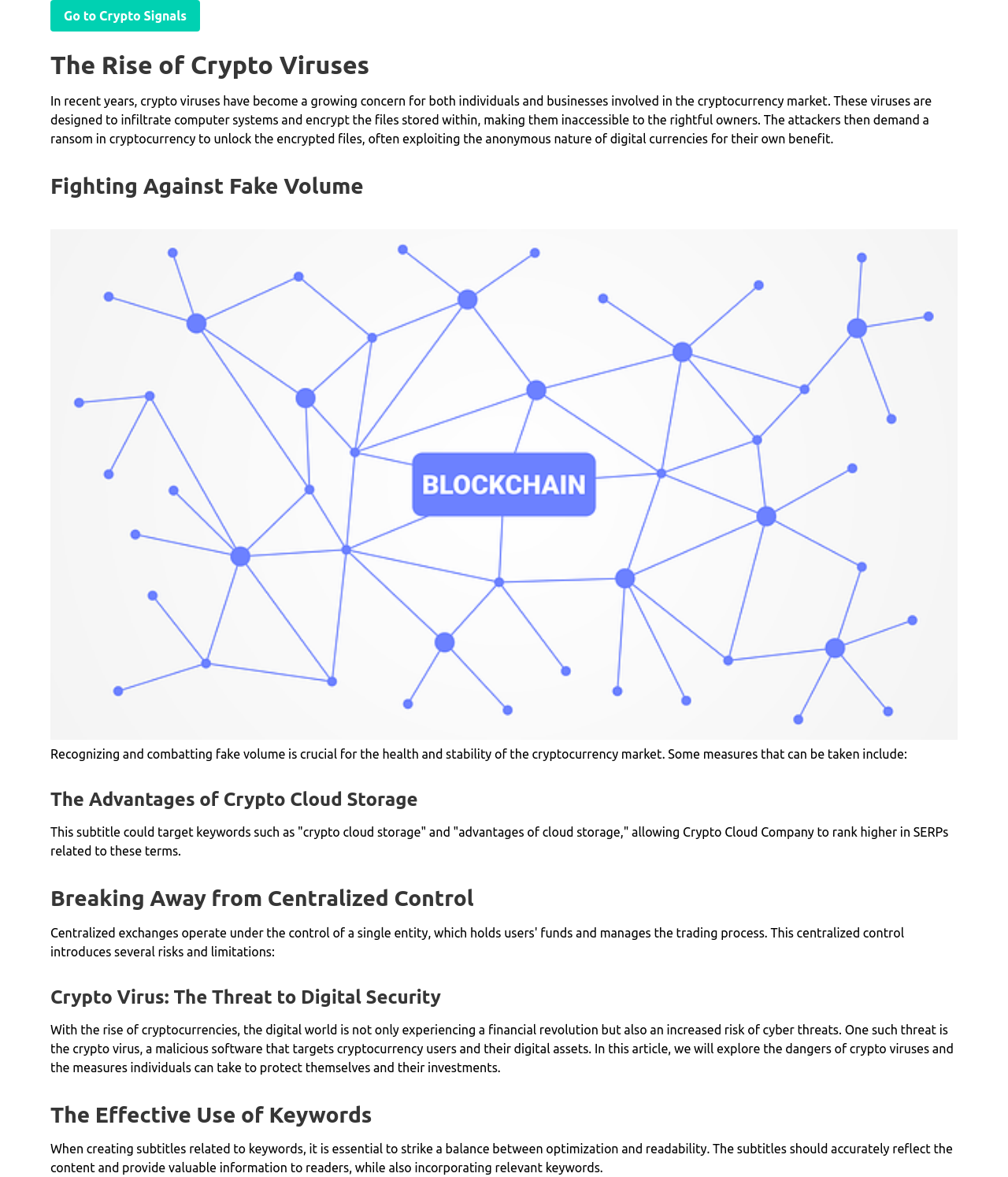Please identify the webpage's heading and generate its text content.

The Rise of Crypto Viruses